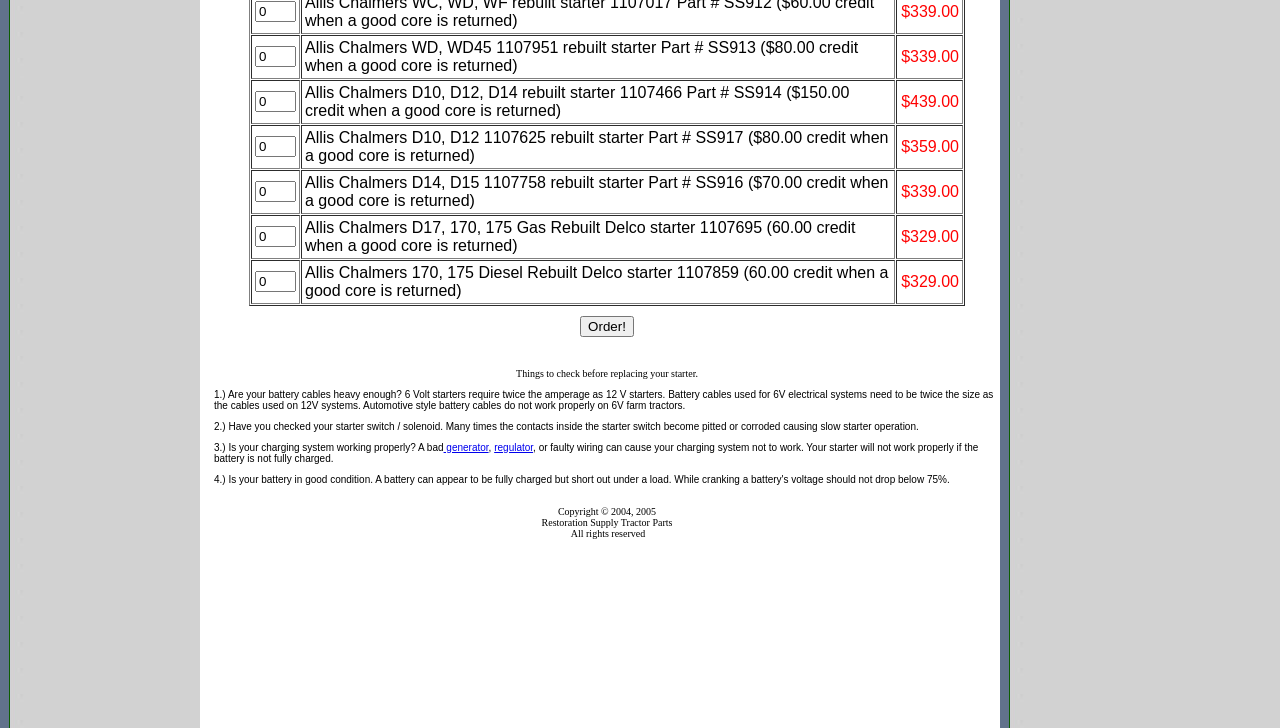Identify the bounding box for the element characterized by the following description: "regulator".

[0.386, 0.607, 0.416, 0.622]